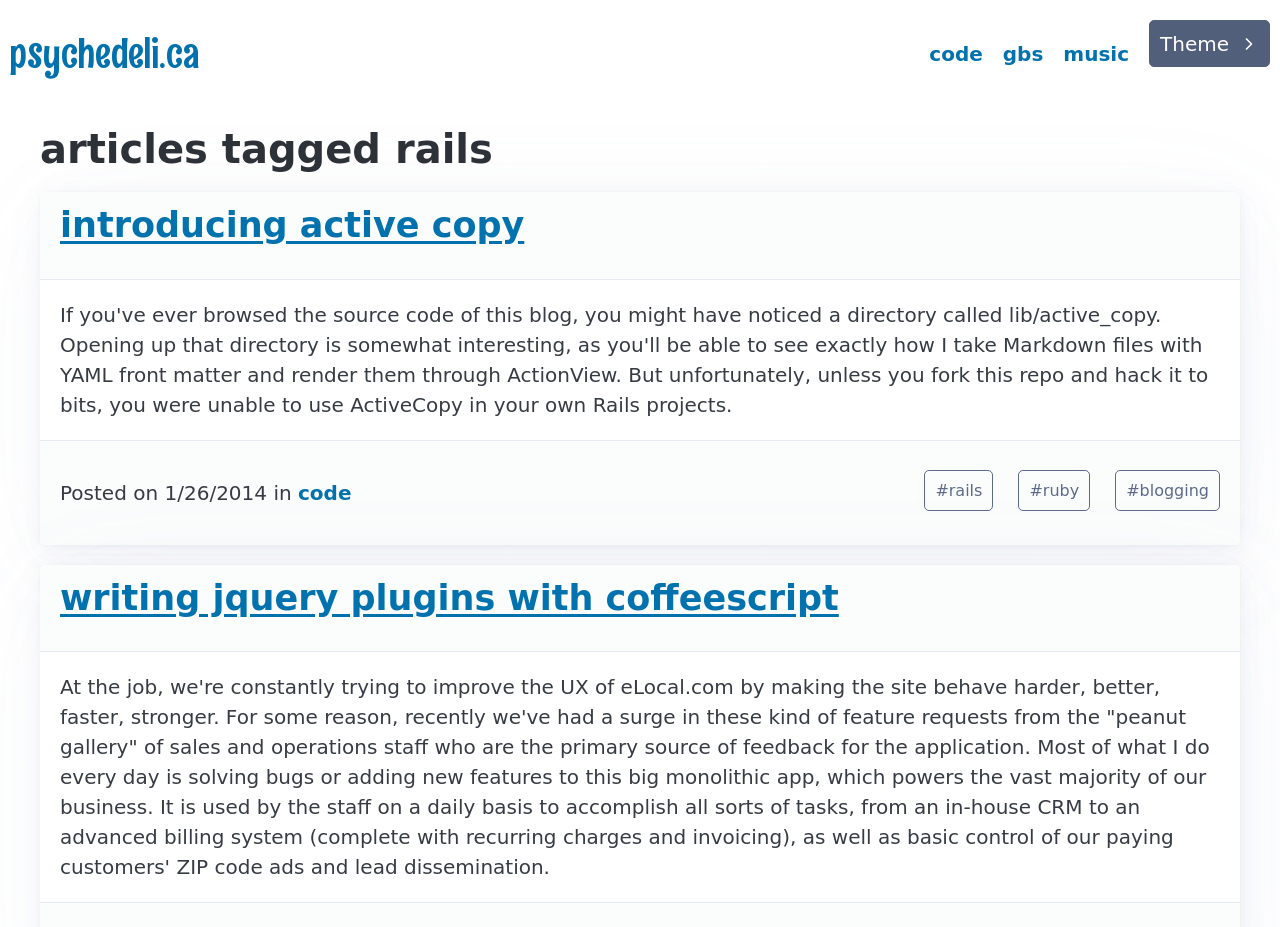How many tags are associated with the first article?
Give a single word or phrase as your answer by examining the image.

3